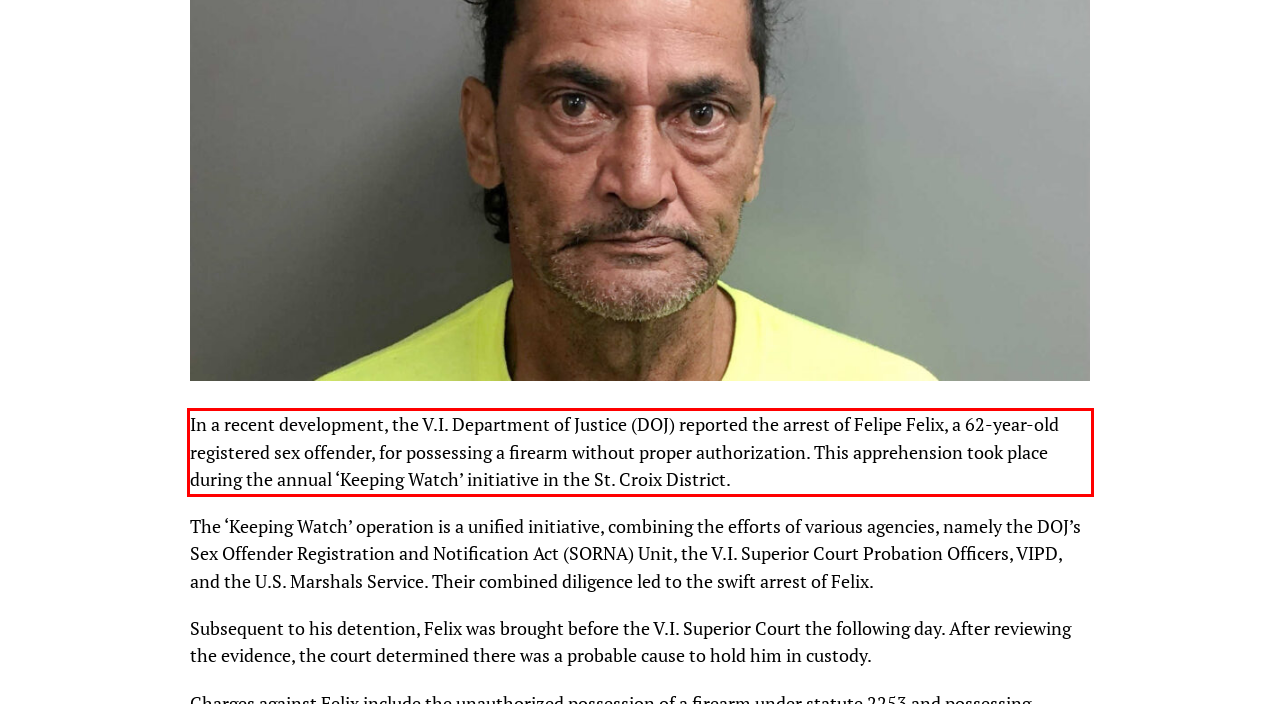Identify the text within the red bounding box on the webpage screenshot and generate the extracted text content.

In a recent development, the V.I. Department of Justice (DOJ) reported the arrest of Felipe Felix, a 62-year-old registered sex offender, for possessing a firearm without proper authorization. This apprehension took place during the annual ‘Keeping Watch’ initiative in the St. Croix District.